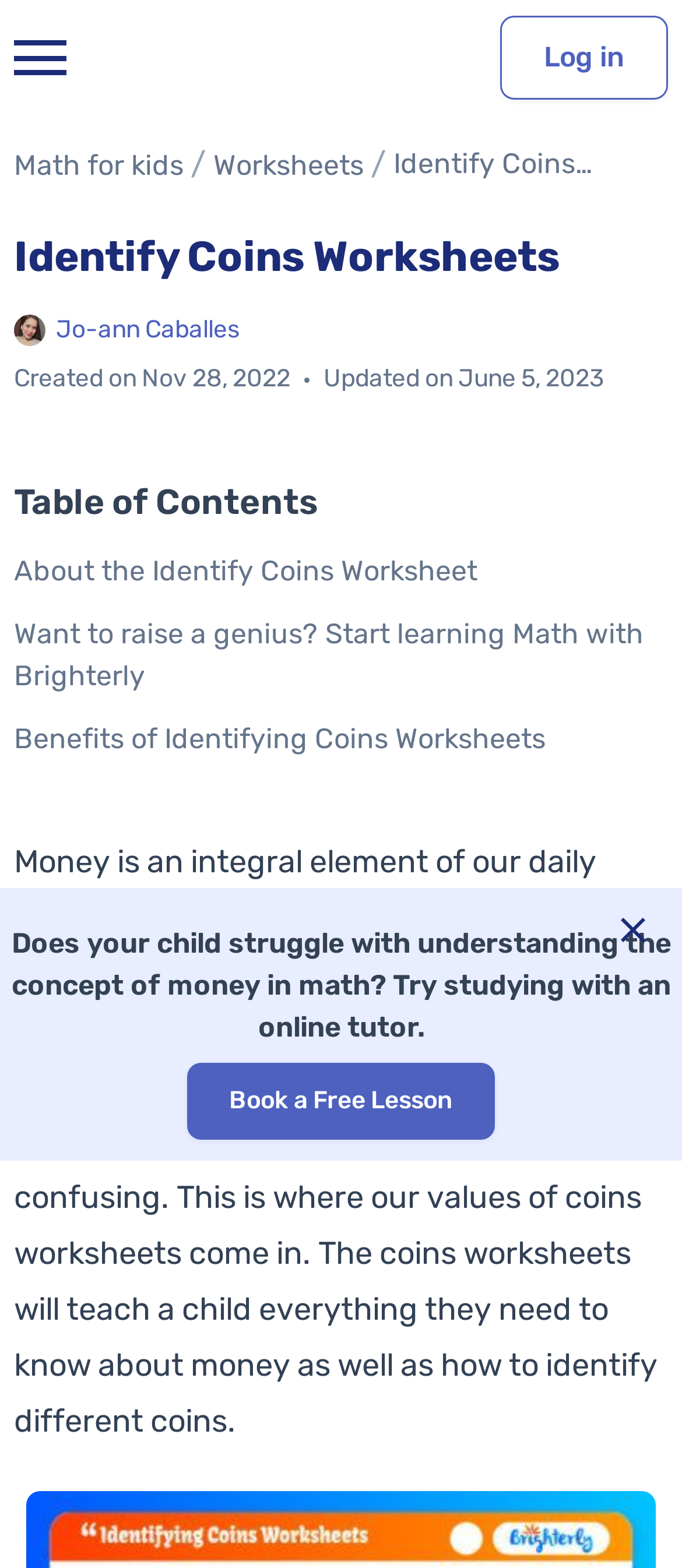Provide the bounding box coordinates of the HTML element this sentence describes: "Math for kids". The bounding box coordinates consist of four float numbers between 0 and 1, i.e., [left, top, right, bottom].

[0.021, 0.095, 0.269, 0.116]